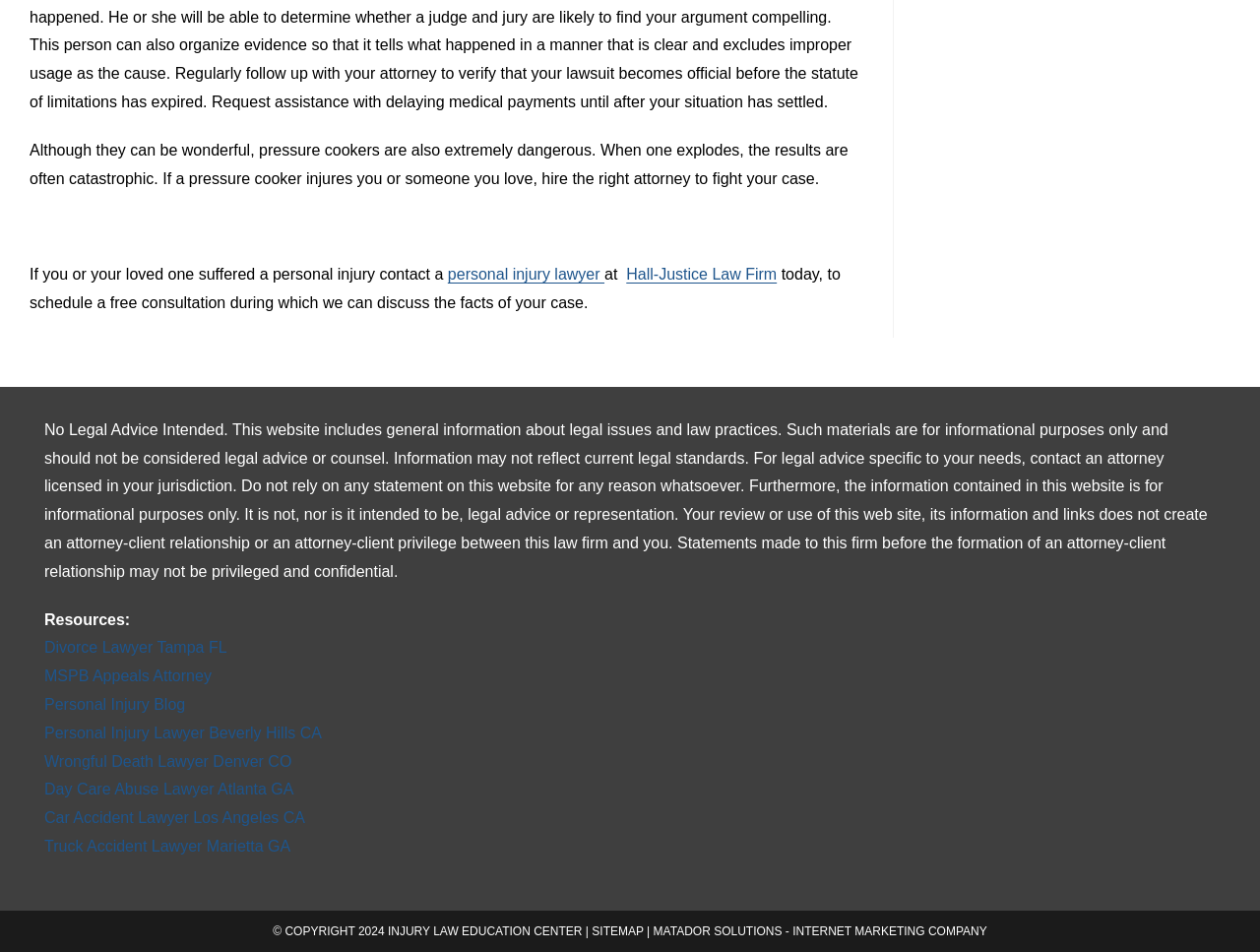Please identify the bounding box coordinates for the region that you need to click to follow this instruction: "contact a personal injury lawyer".

[0.355, 0.279, 0.48, 0.297]